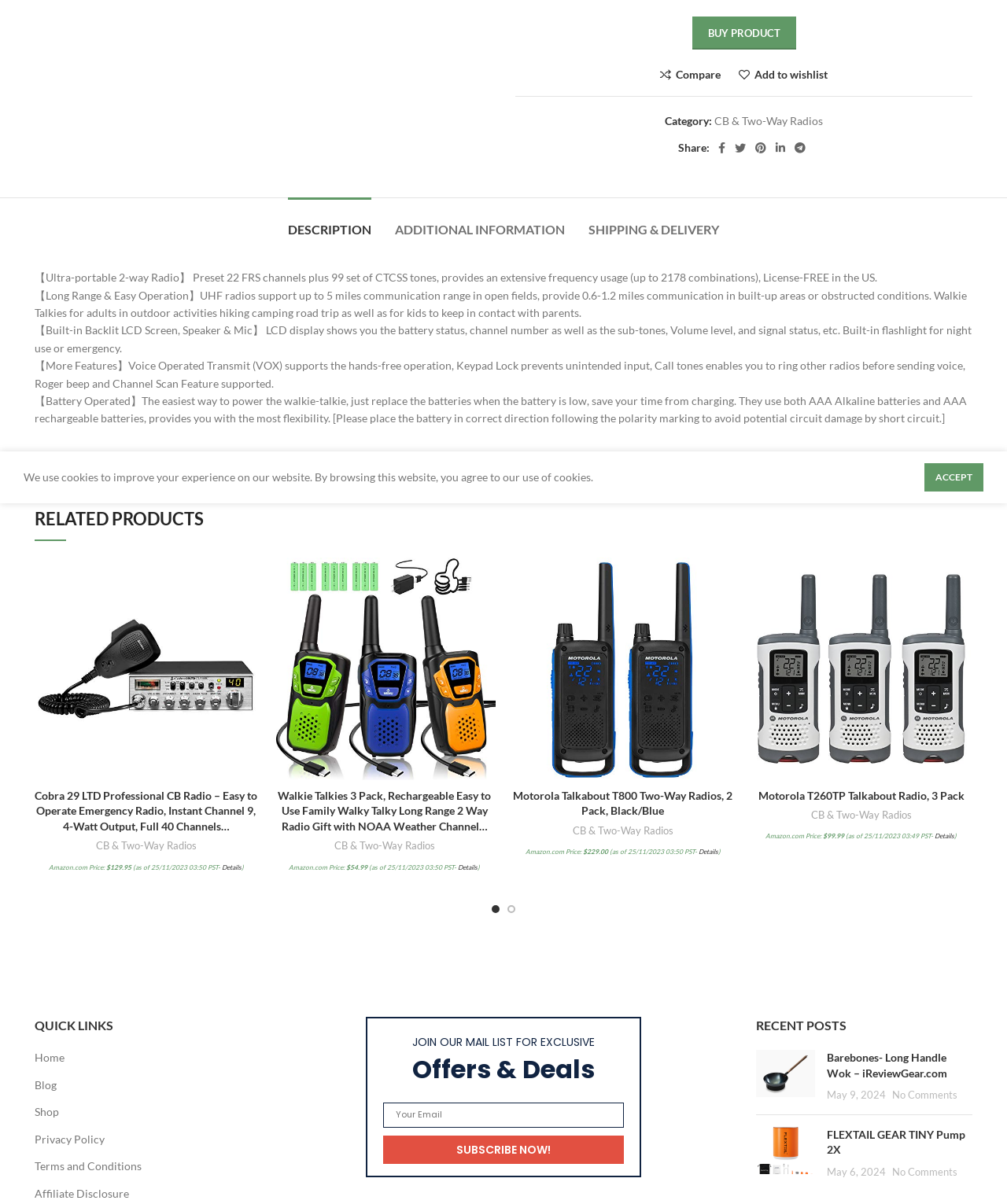Can you find the bounding box coordinates for the UI element given this description: "parent_node: Share: aria-label="Twitter social link""? Provide the coordinates as four float numbers between 0 and 1: [left, top, right, bottom].

[0.725, 0.114, 0.745, 0.131]